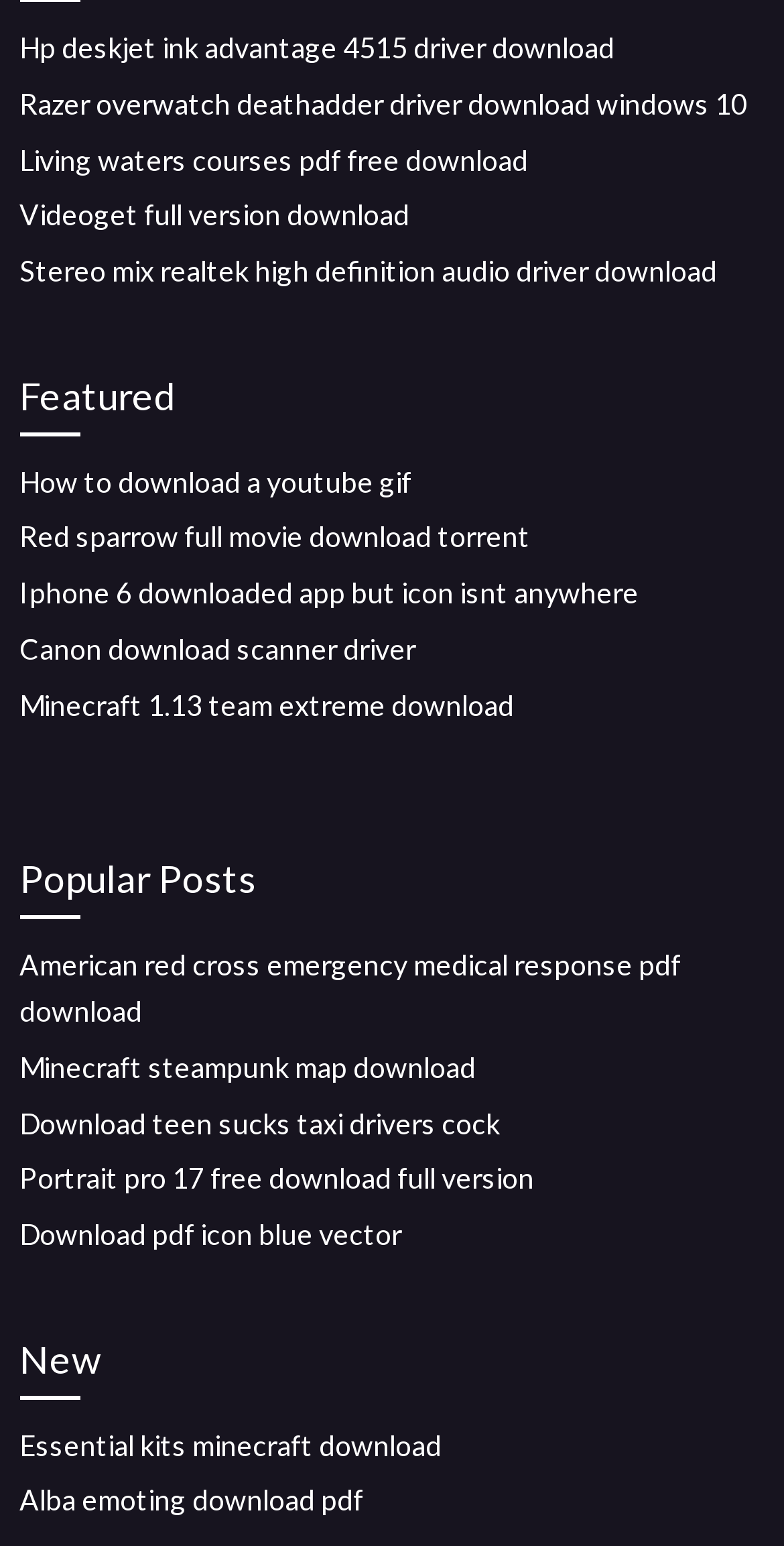Pinpoint the bounding box coordinates of the element you need to click to execute the following instruction: "Get Portrait pro 17 full version". The bounding box should be represented by four float numbers between 0 and 1, in the format [left, top, right, bottom].

[0.025, 0.751, 0.681, 0.773]